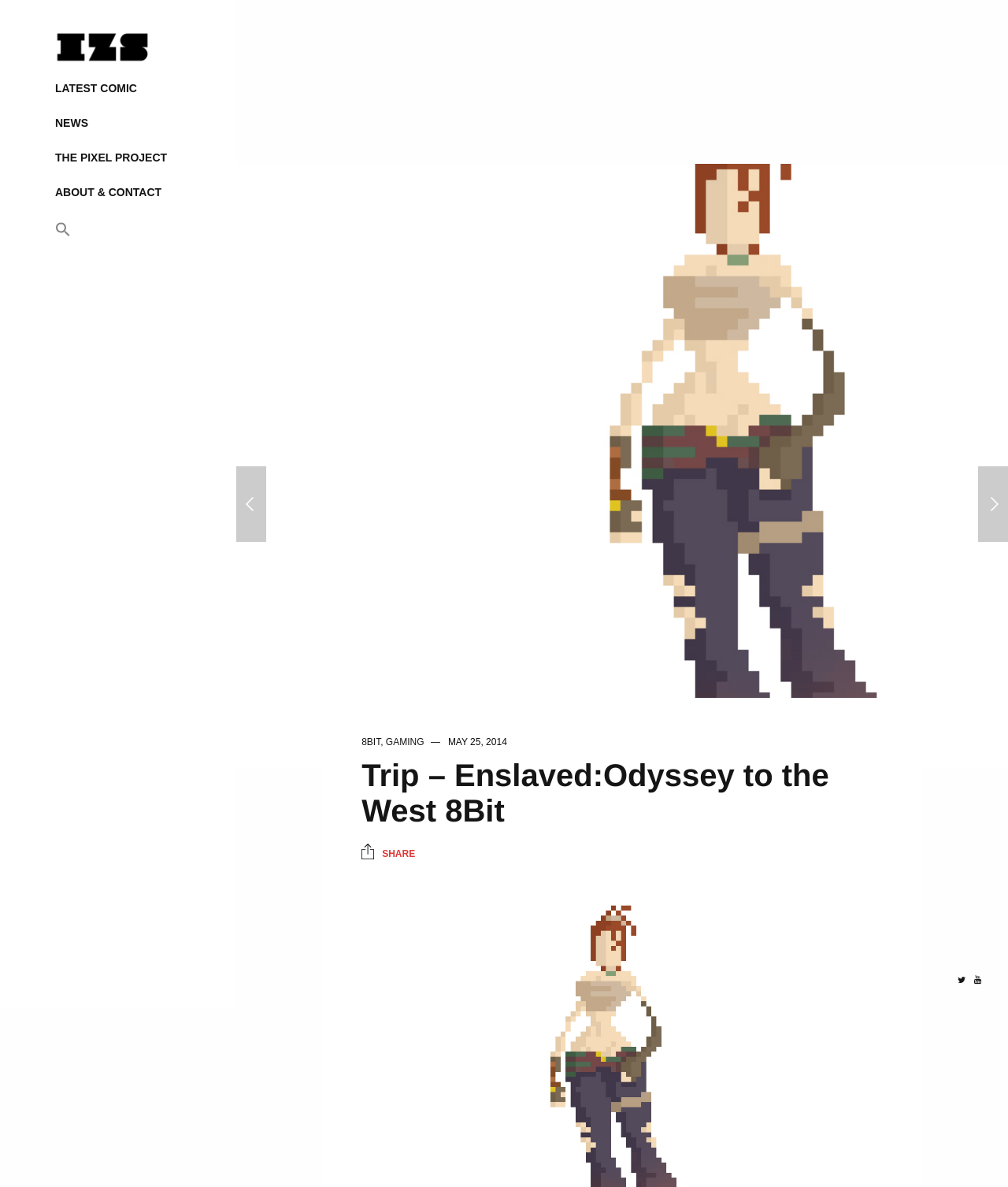Please identify the bounding box coordinates of the area that needs to be clicked to follow this instruction: "share".

[0.359, 0.713, 0.412, 0.726]